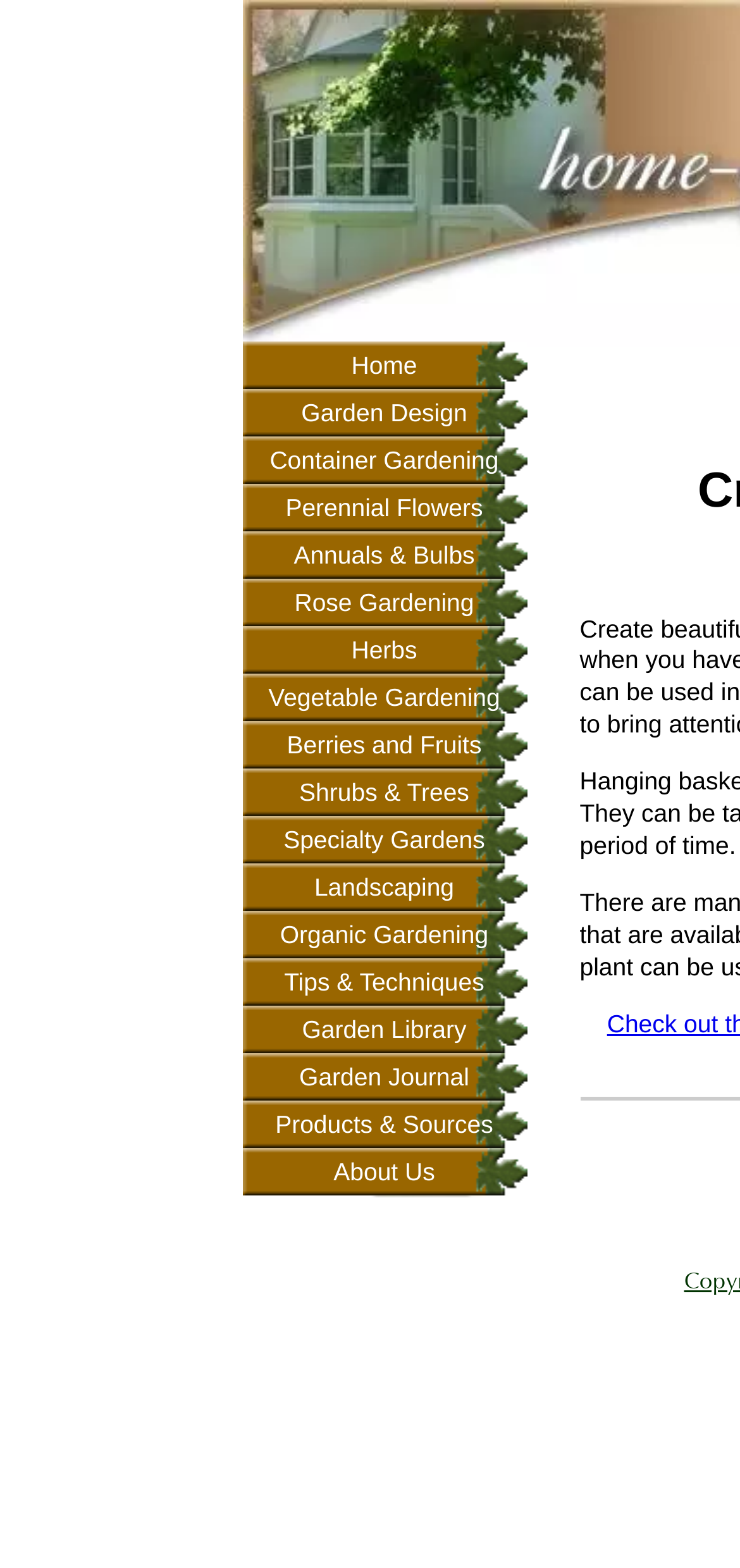Provide the bounding box coordinates for the area that should be clicked to complete the instruction: "view Garden Design".

[0.327, 0.248, 0.712, 0.278]